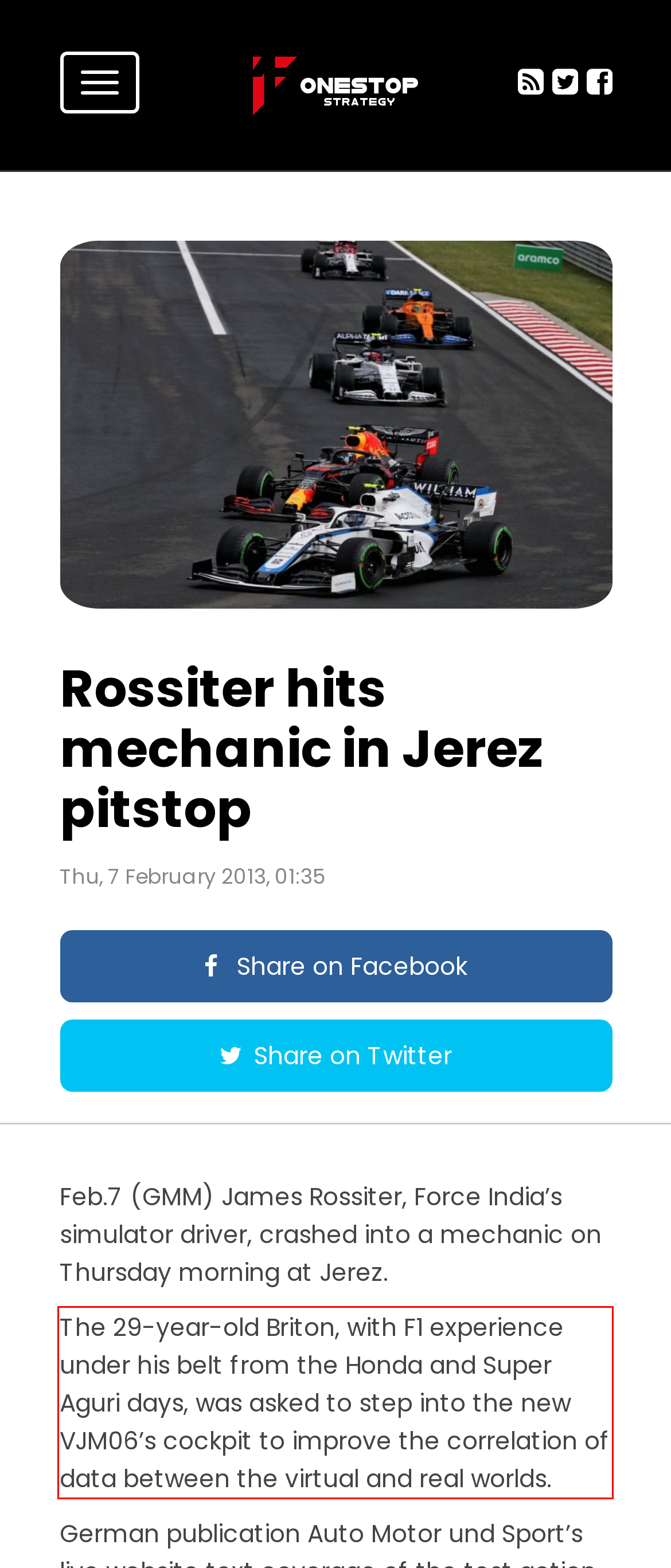You have a screenshot of a webpage with a red bounding box. Use OCR to generate the text contained within this red rectangle.

The 29-year-old Briton, with F1 experience under his belt from the Honda and Super Aguri days, was asked to step into the new VJM06’s cockpit to improve the correlation of data between the virtual and real worlds.